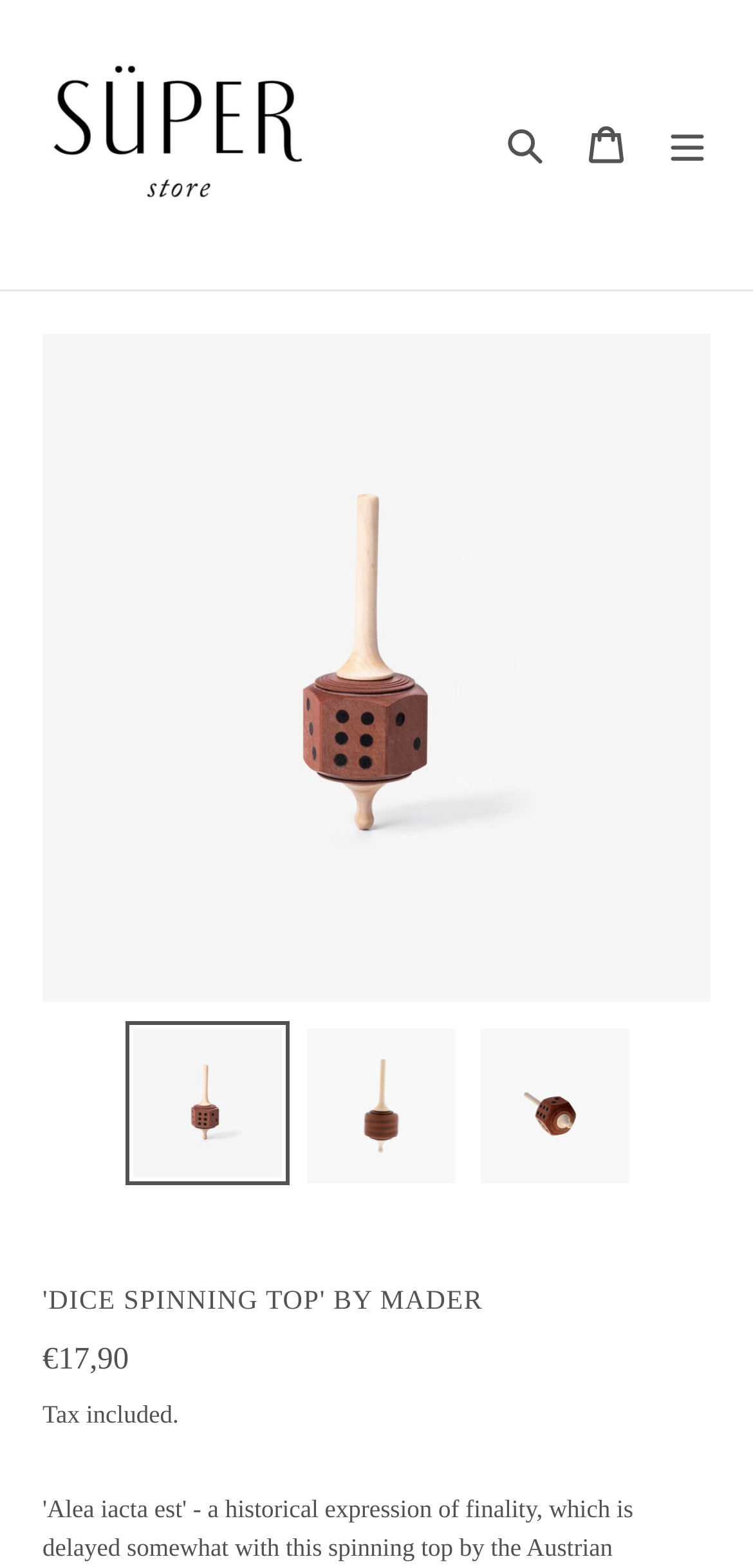What is the price of the product?
Refer to the image and give a detailed answer to the question.

I found the answer by examining the DescriptionListDetail element with the text '€17,90', which is likely to be the price of the product.